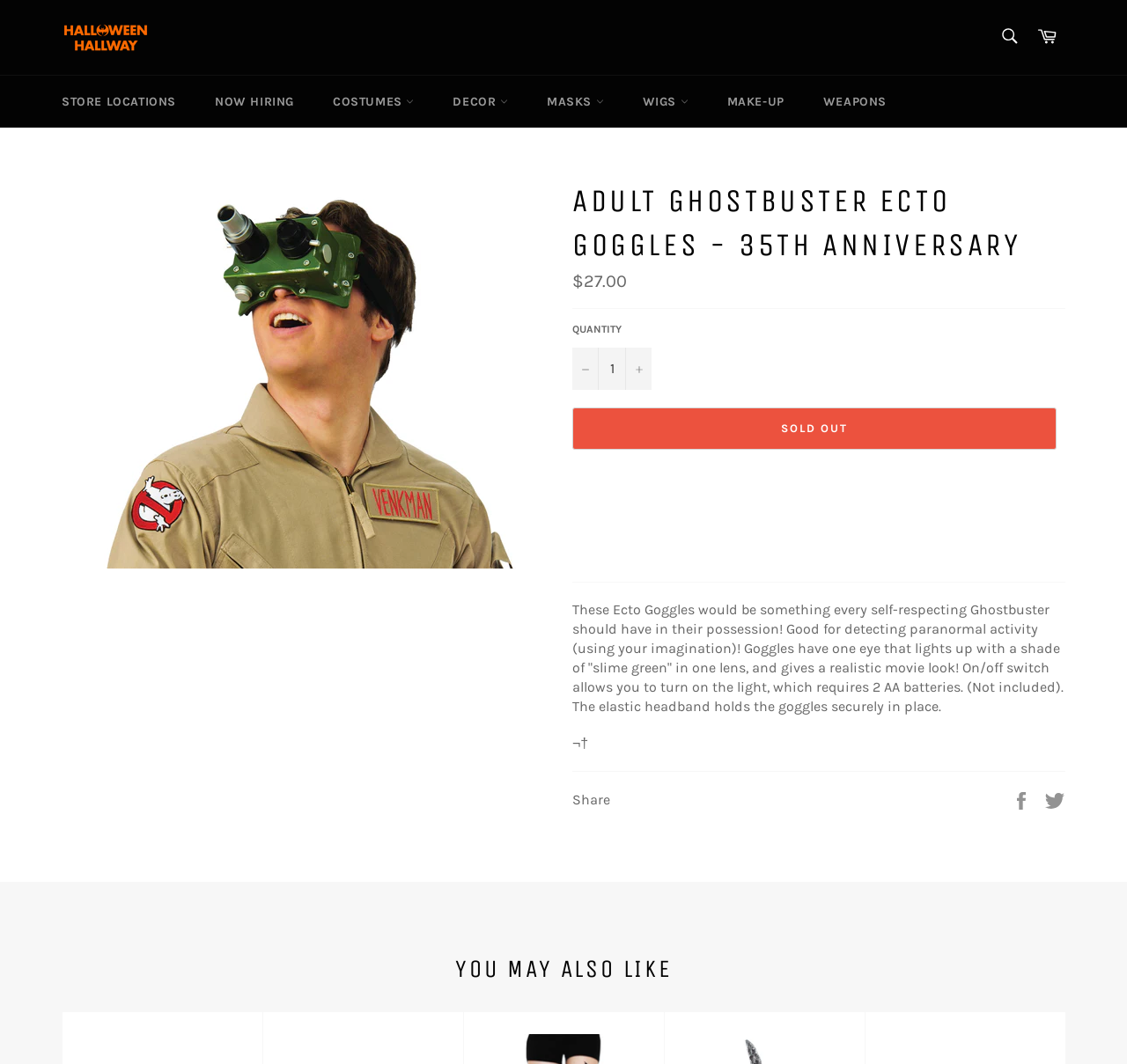Respond with a single word or phrase to the following question:
What is the purpose of the goggles?

Detecting paranormal activity